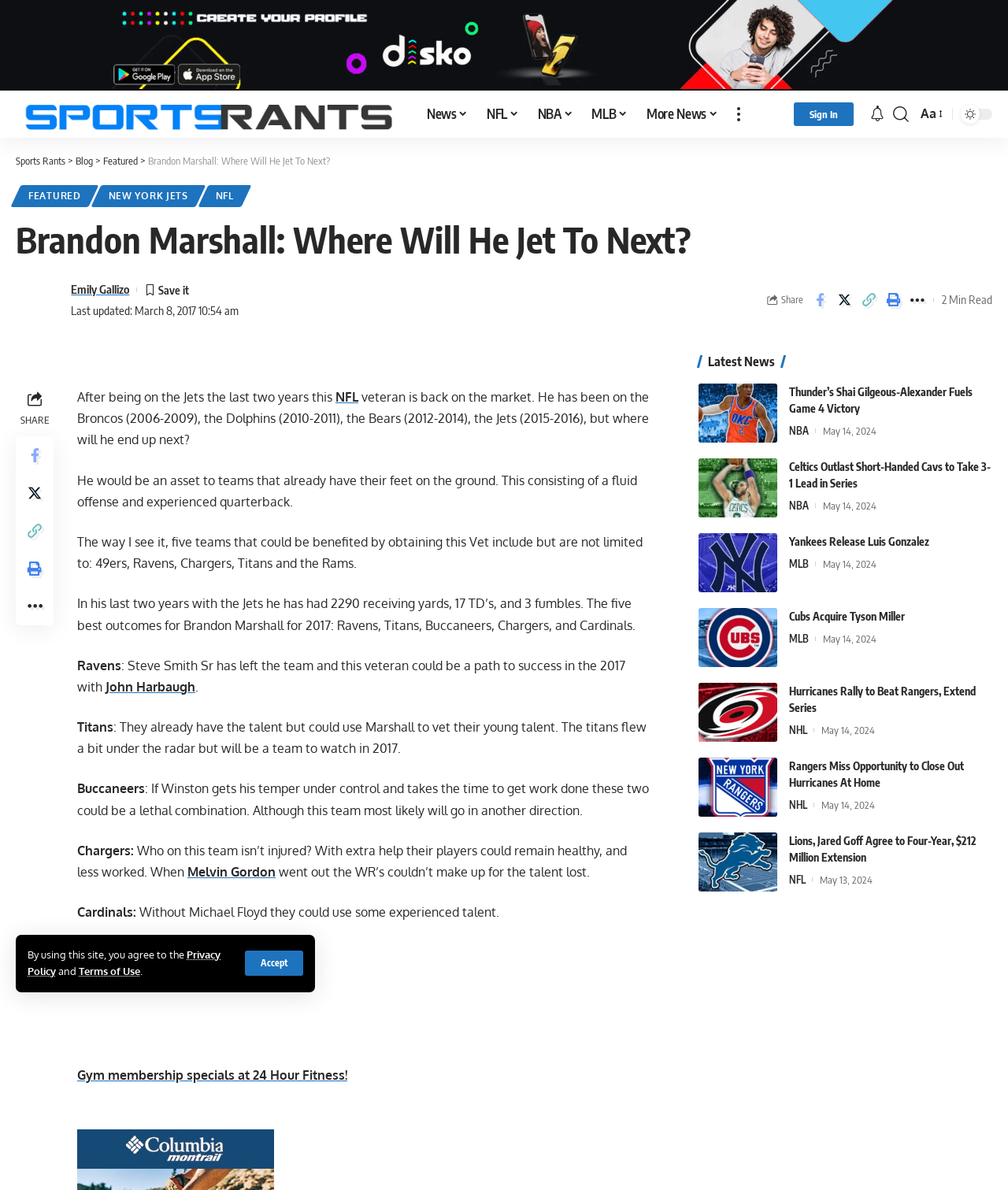How many teams are mentioned as potential destinations for Brandon Marshall?
Kindly offer a detailed explanation using the data available in the image.

I counted the number of teams mentioned in the article as potential destinations for Brandon Marshall, which are the 49ers, Ravens, Chargers, Titans, and Rams.